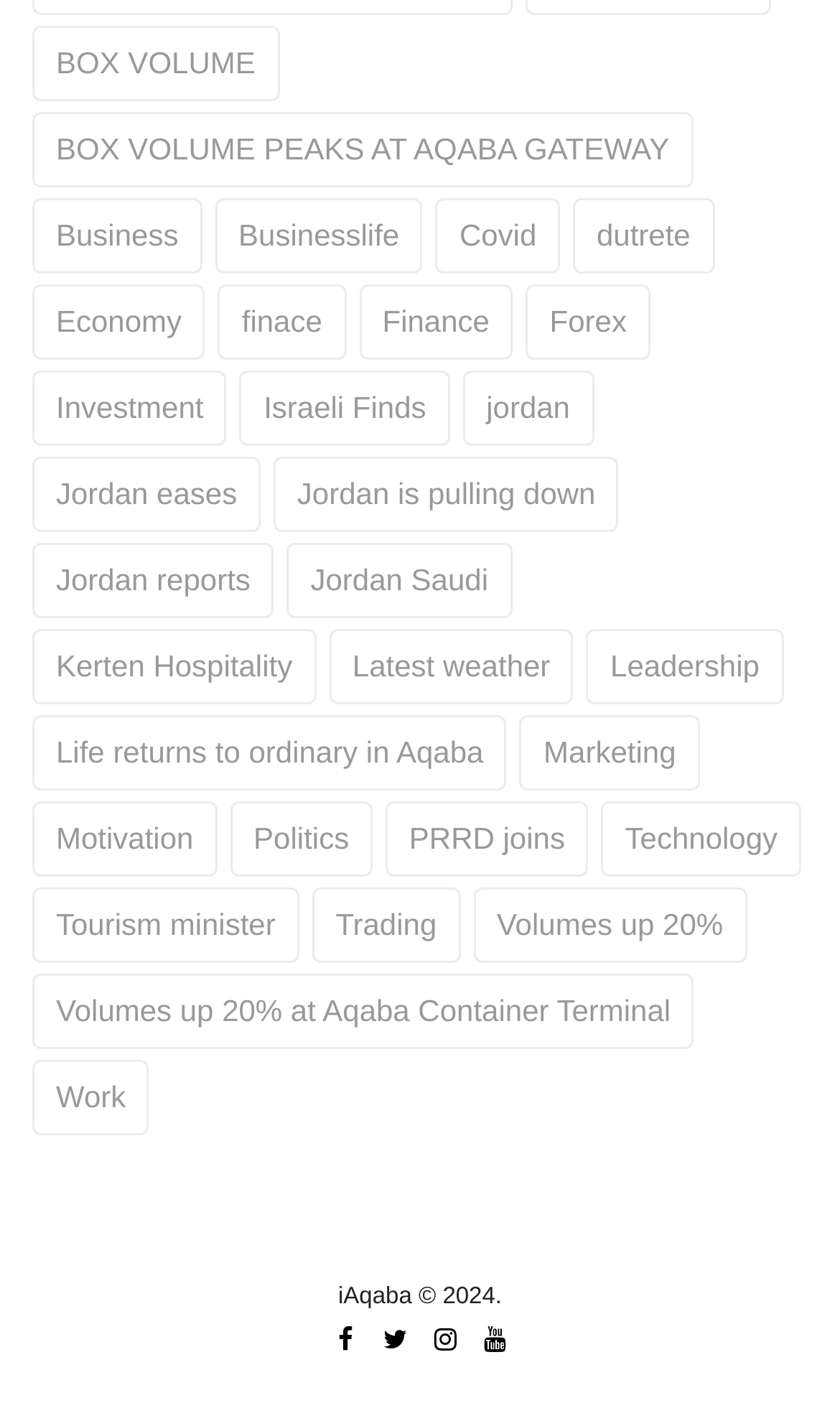What is the category of 'BOX VOLUME'?
Answer the question with a single word or phrase derived from the image.

Business